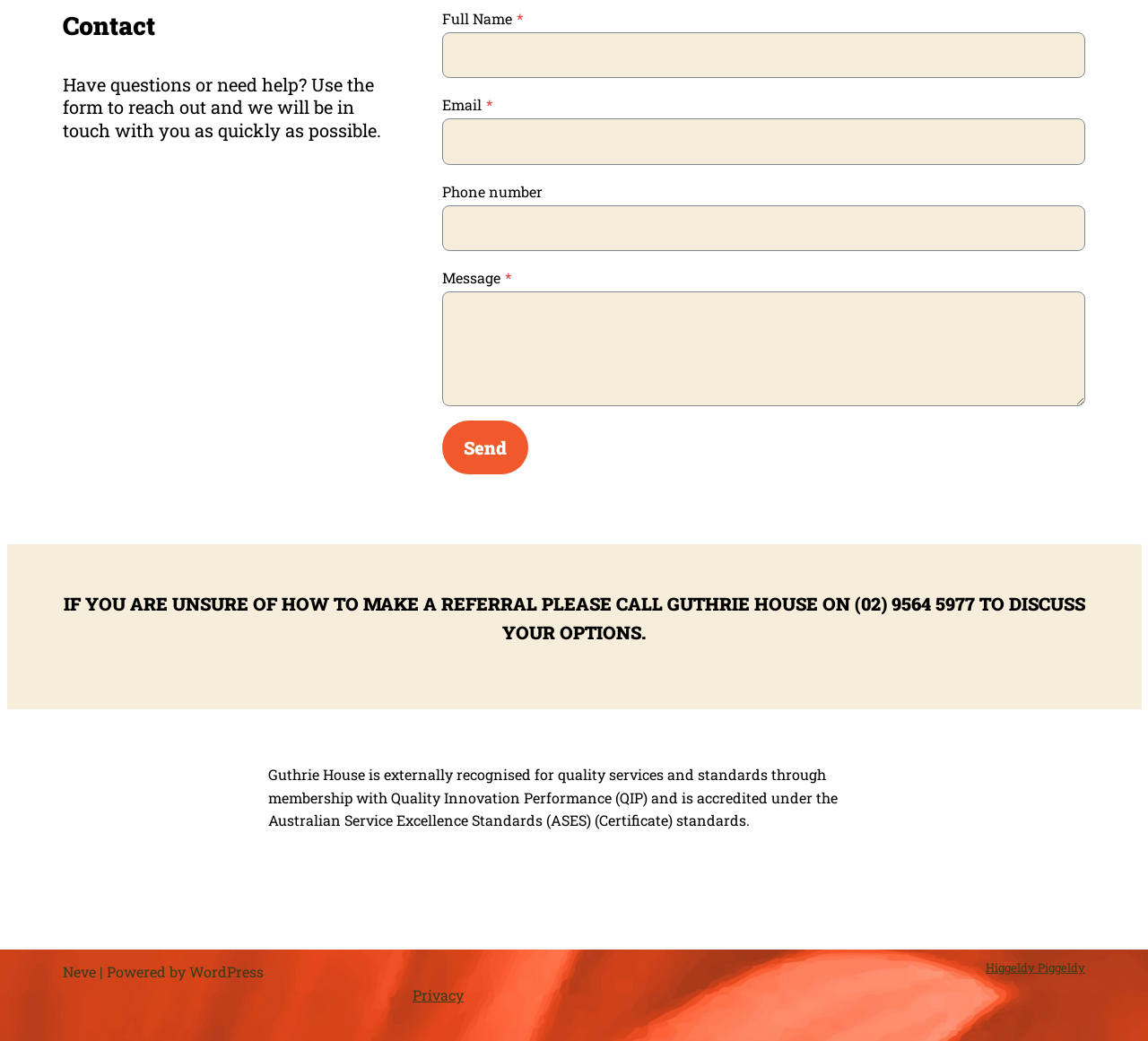Please determine the bounding box coordinates of the element's region to click for the following instruction: "Click Quality Innovation Performance (QIP)".

[0.34, 0.757, 0.564, 0.775]